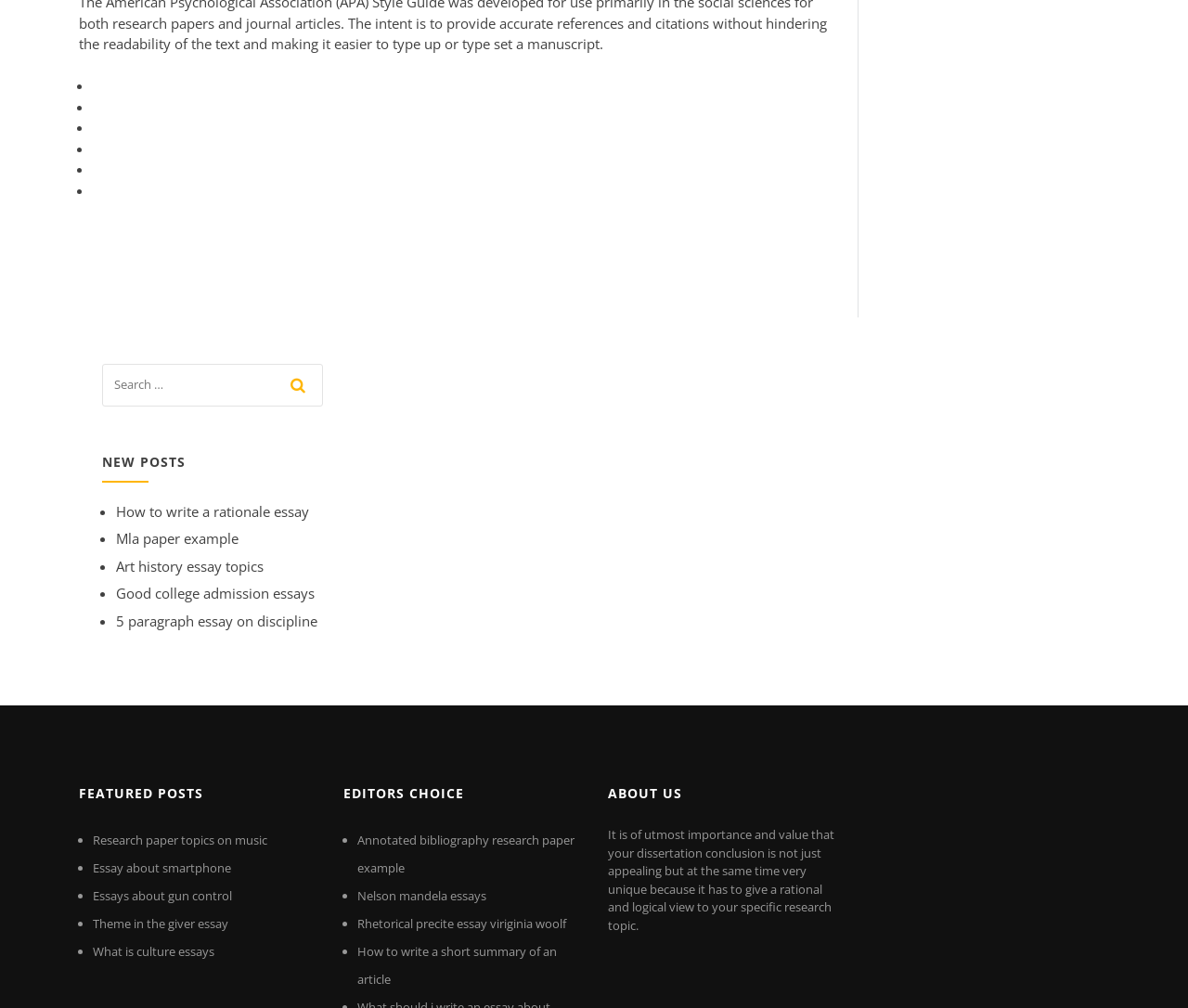Specify the bounding box coordinates of the element's region that should be clicked to achieve the following instruction: "explore featured posts". The bounding box coordinates consist of four float numbers between 0 and 1, in the format [left, top, right, bottom].

[0.066, 0.769, 0.266, 0.806]